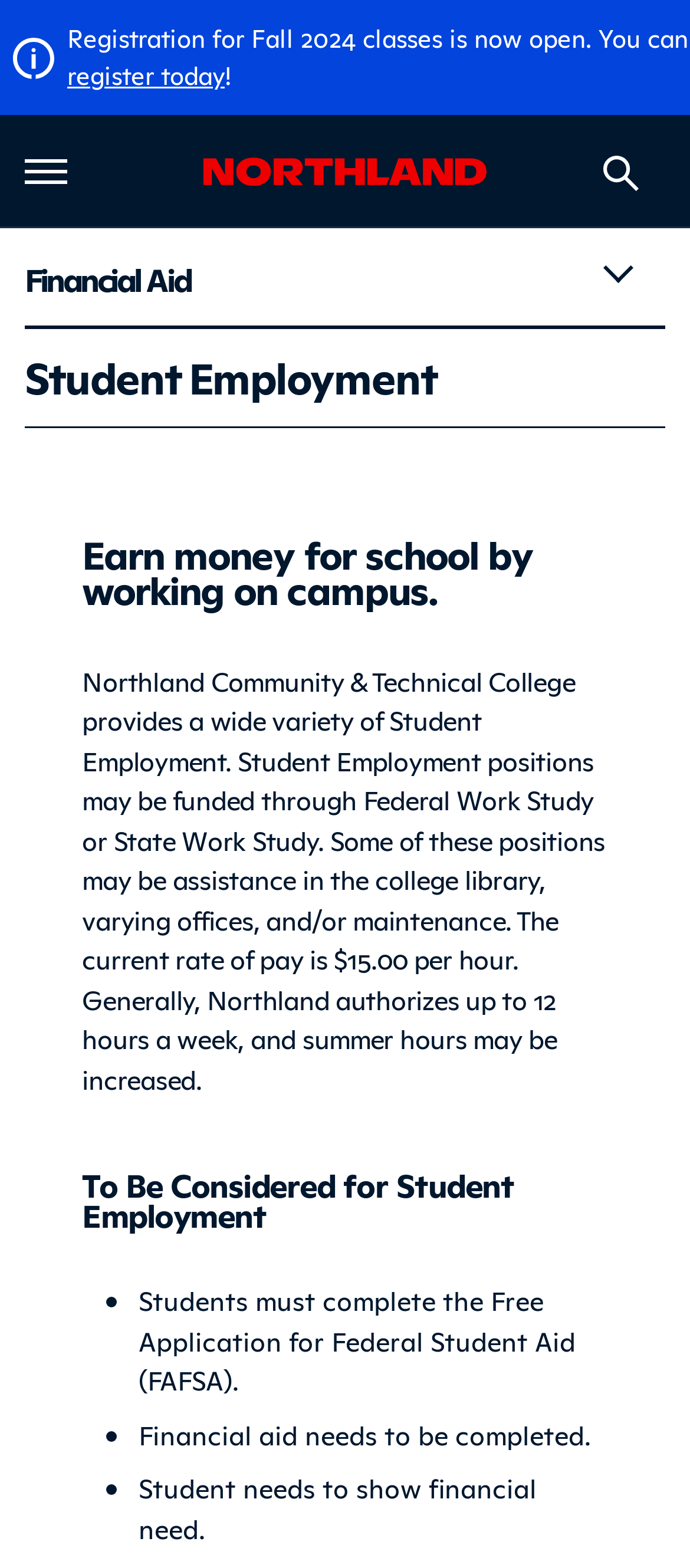Provide a one-word or short-phrase response to the question:
What is the current rate of pay for Student Employment?

$15.00 per hour